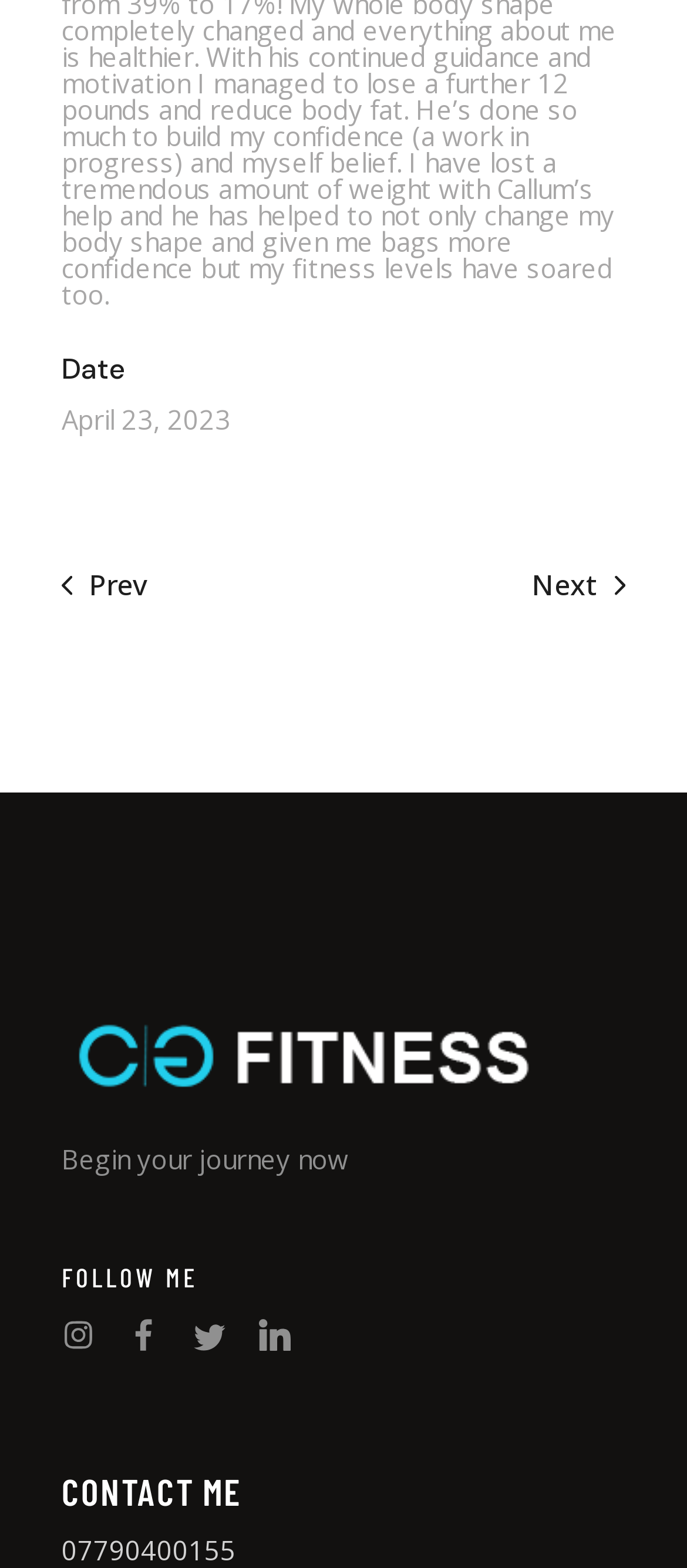What is the phone number provided in the webpage?
Provide an in-depth and detailed answer to the question.

The phone number can be found in the link element with the text '07790400155' which is located below the 'CONTACT ME' heading.